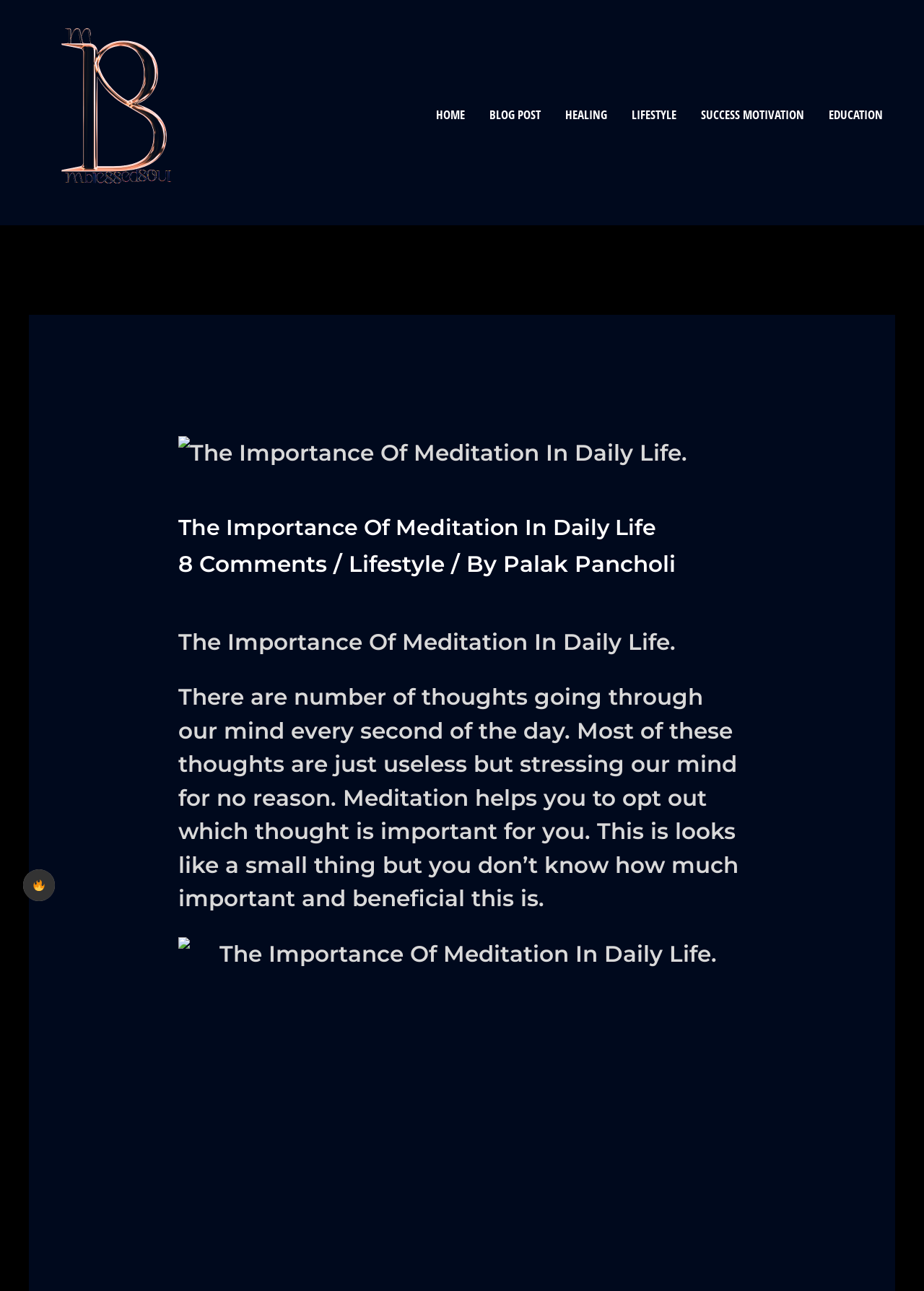Please determine the bounding box coordinates for the element with the description: "alt="M Blessed Soul Logo."".

[0.031, 0.075, 0.227, 0.096]